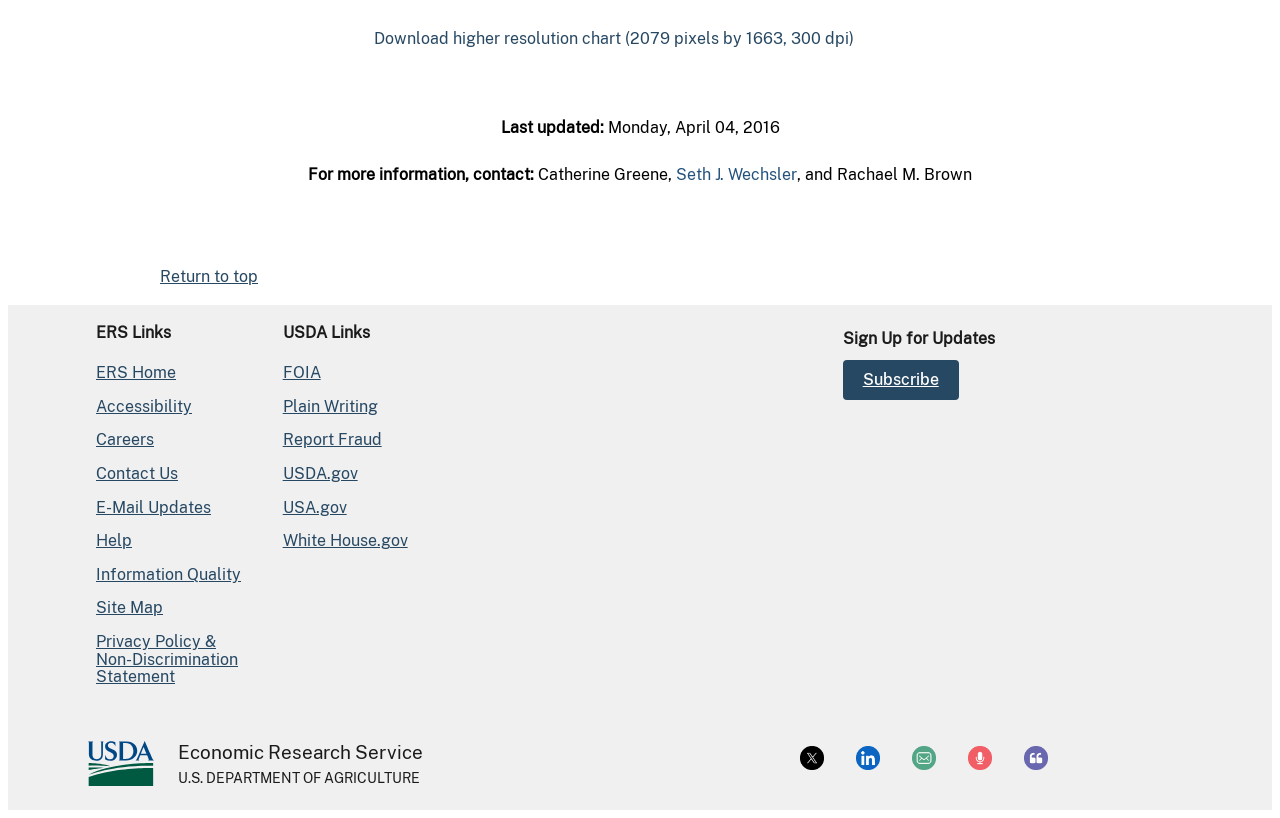What is the purpose of the 'Return to top' link?
Can you offer a detailed and complete answer to this question?

I inferred the purpose of the 'Return to top' link by considering its position on the webpage and its text content. It is likely that this link is used to navigate to the top of the webpage, especially since it is located near the bottom of the page.